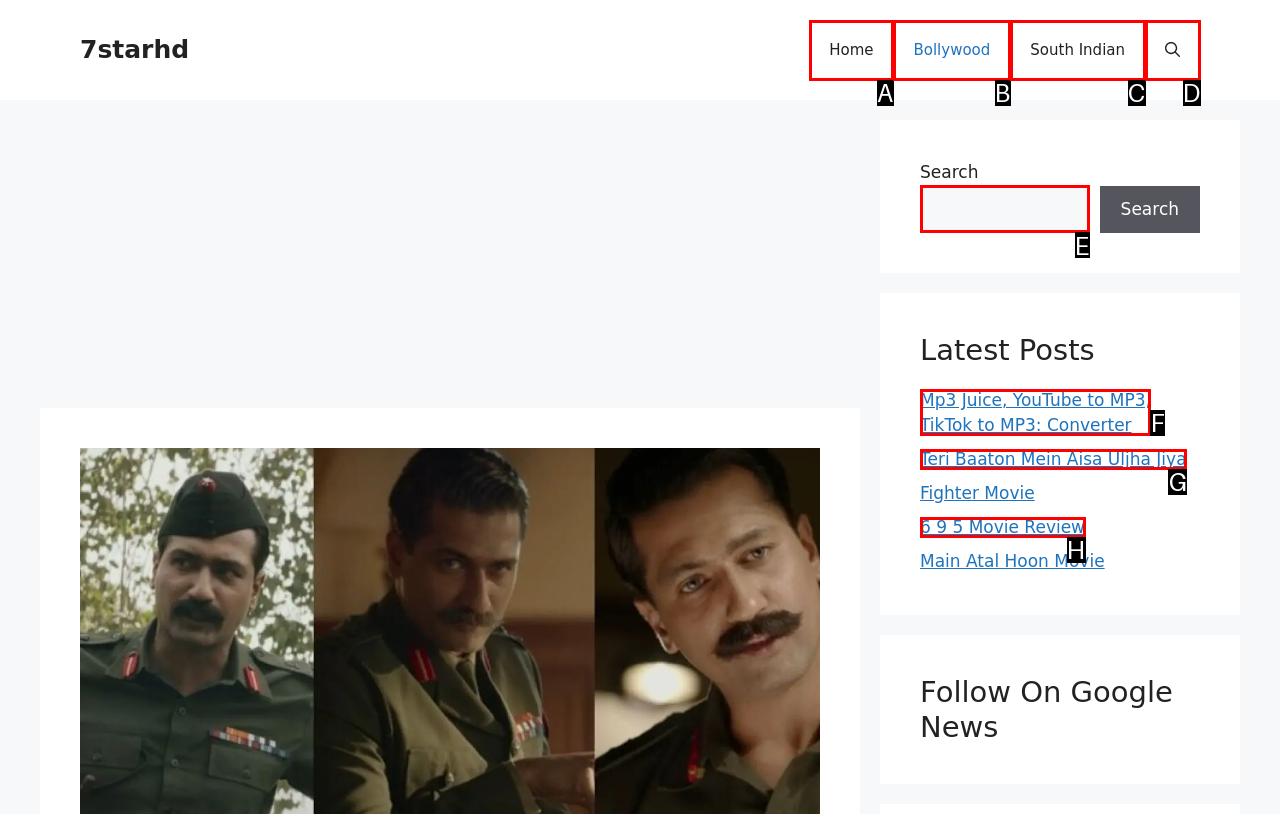Choose the letter of the option that needs to be clicked to perform the task: Search for a movie. Answer with the letter.

E